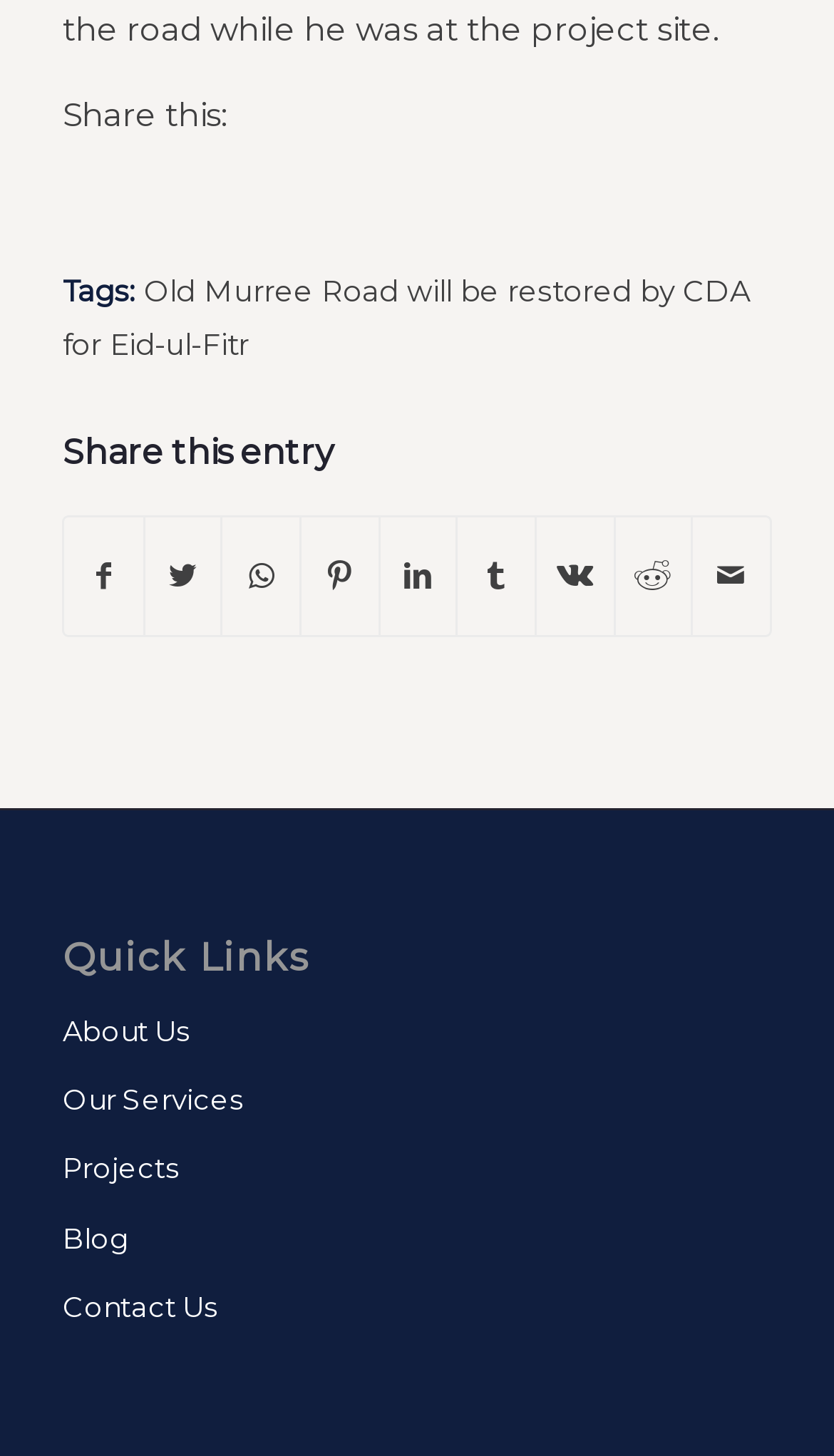How many social media platforms can you share an entry on?
Please give a detailed answer to the question using the information shown in the image.

The 'Share this:' section contains 9 links to different social media platforms, including Facebook, Twitter, WhatsApp, Pinterest, LinkedIn, Tumblr, Vk, Reddit, and Mail, allowing users to share the current entry on any of these platforms.